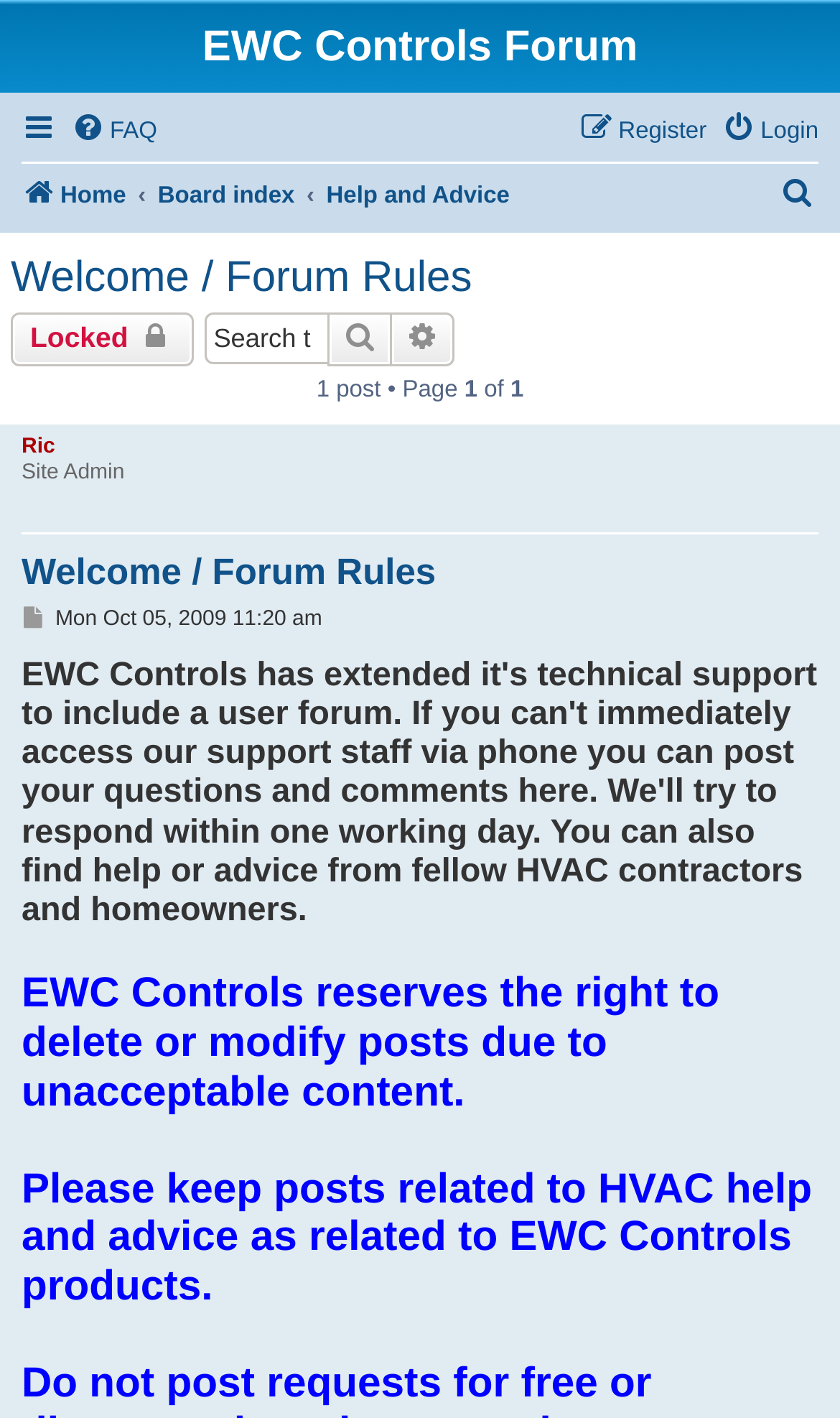Find the primary header on the webpage and provide its text.

EWC Controls Forum